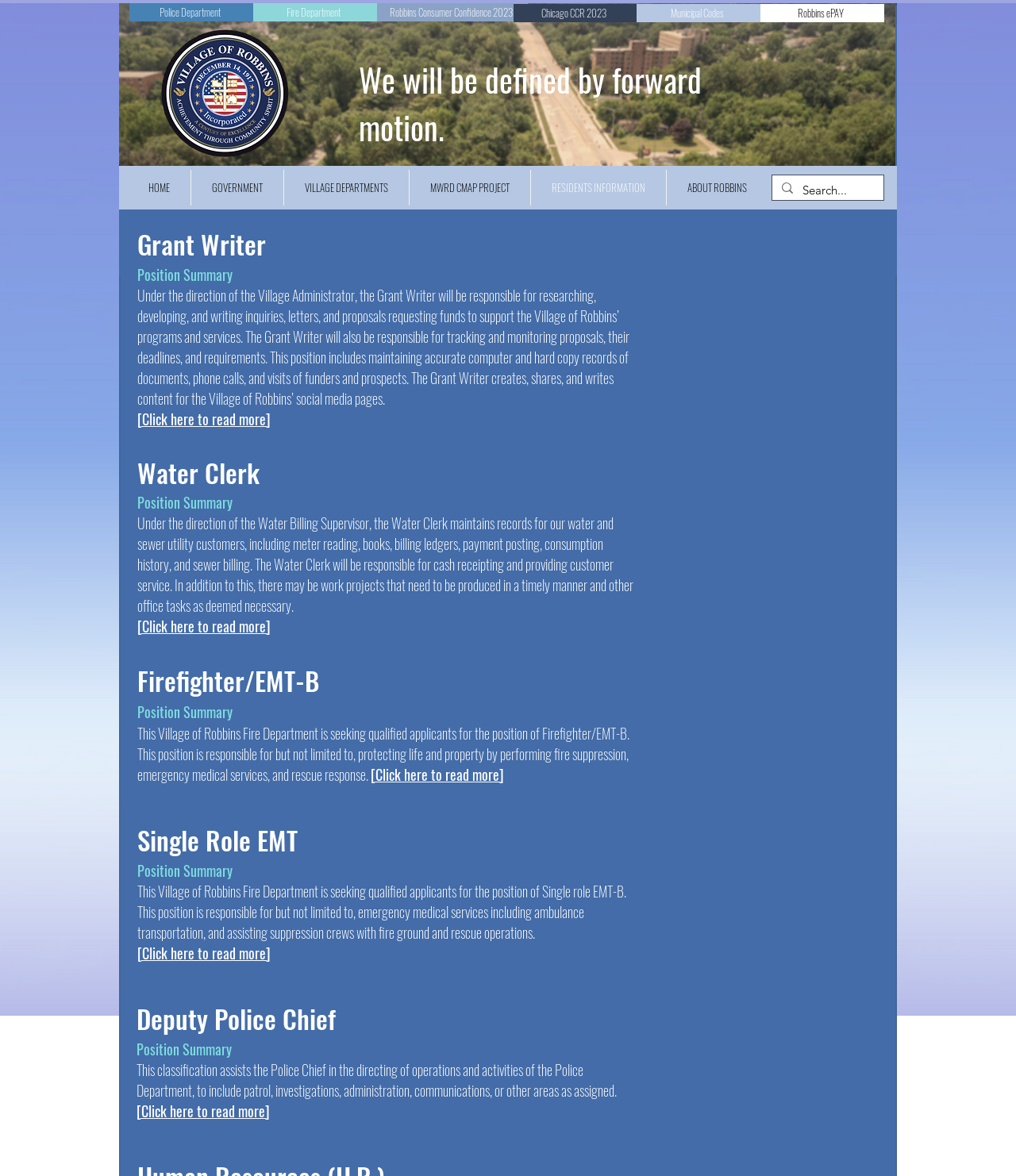Pinpoint the bounding box coordinates of the clickable element to carry out the following instruction: "Search for something."

[0.79, 0.149, 0.837, 0.174]